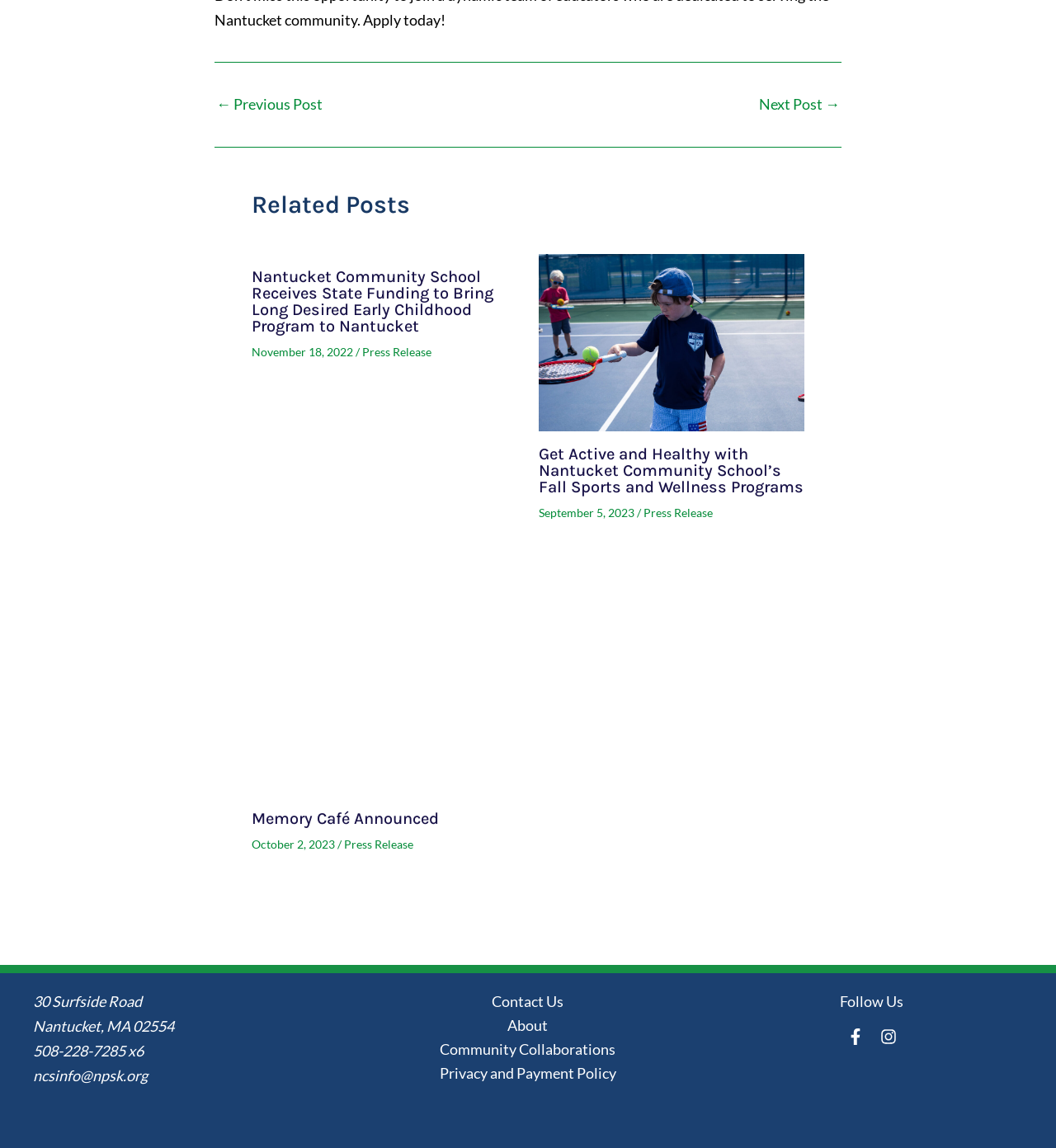Provide the bounding box coordinates of the area you need to click to execute the following instruction: "View the 'Memory Café Announced' article".

[0.238, 0.58, 0.49, 0.596]